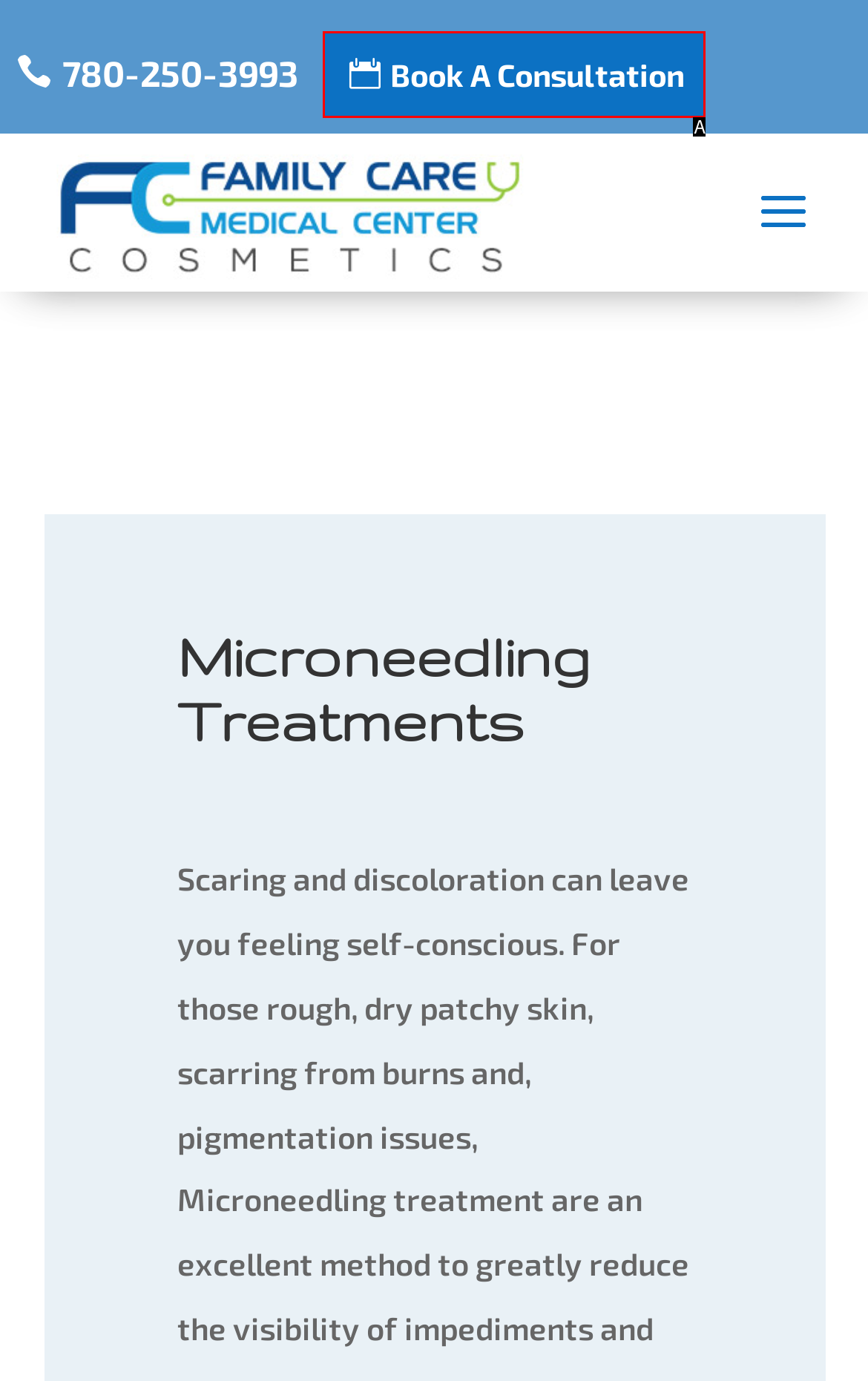Identify the letter of the option that best matches the following description: Book A Consultation. Respond with the letter directly.

A